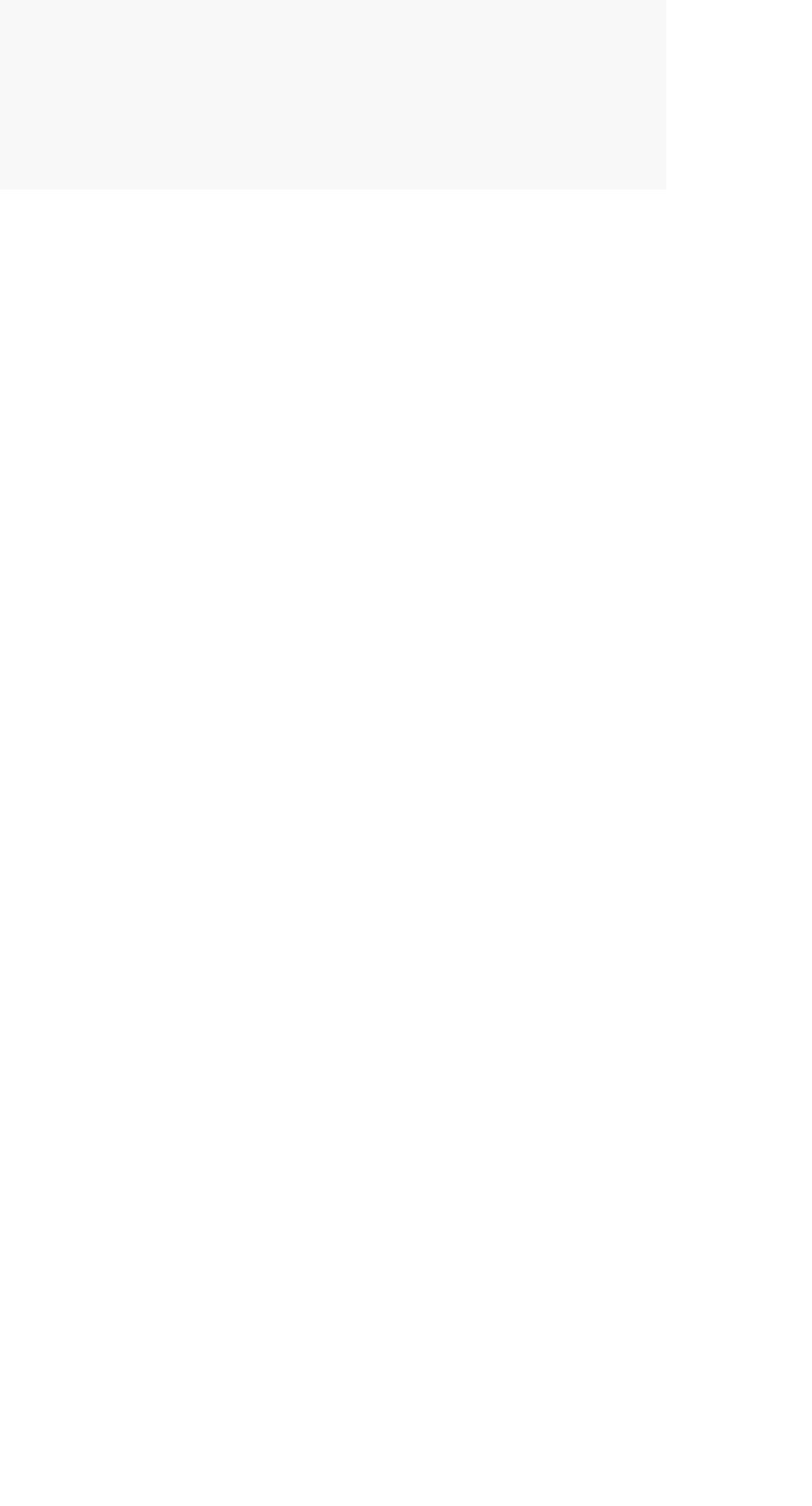Identify the bounding box coordinates of the area that should be clicked in order to complete the given instruction: "Send an email to information@frhc.com". The bounding box coordinates should be four float numbers between 0 and 1, i.e., [left, top, right, bottom].

[0.169, 0.358, 0.651, 0.391]